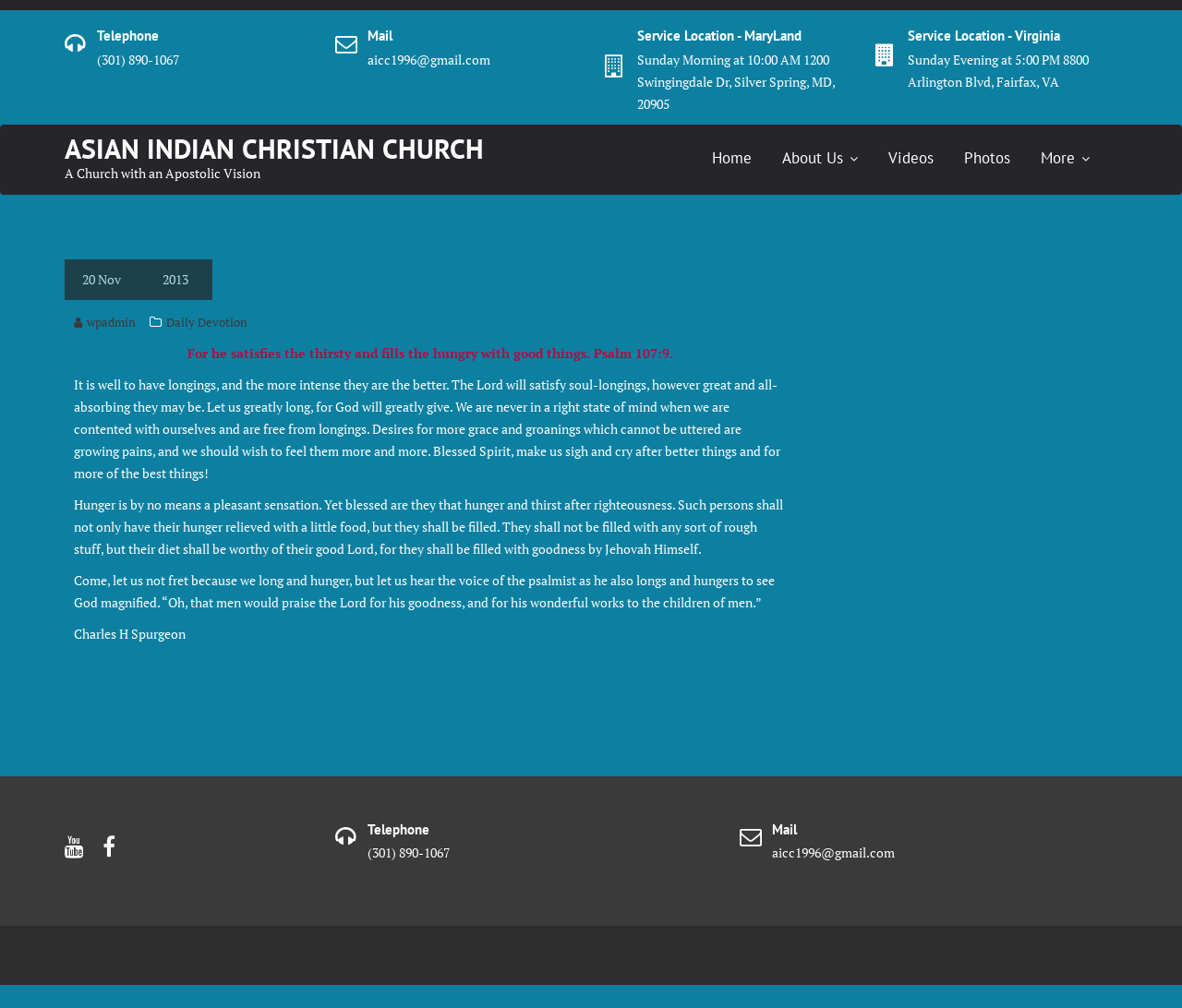Identify the bounding box coordinates of the region I need to click to complete this instruction: "Click the 'Videos' link".

[0.74, 0.133, 0.802, 0.179]